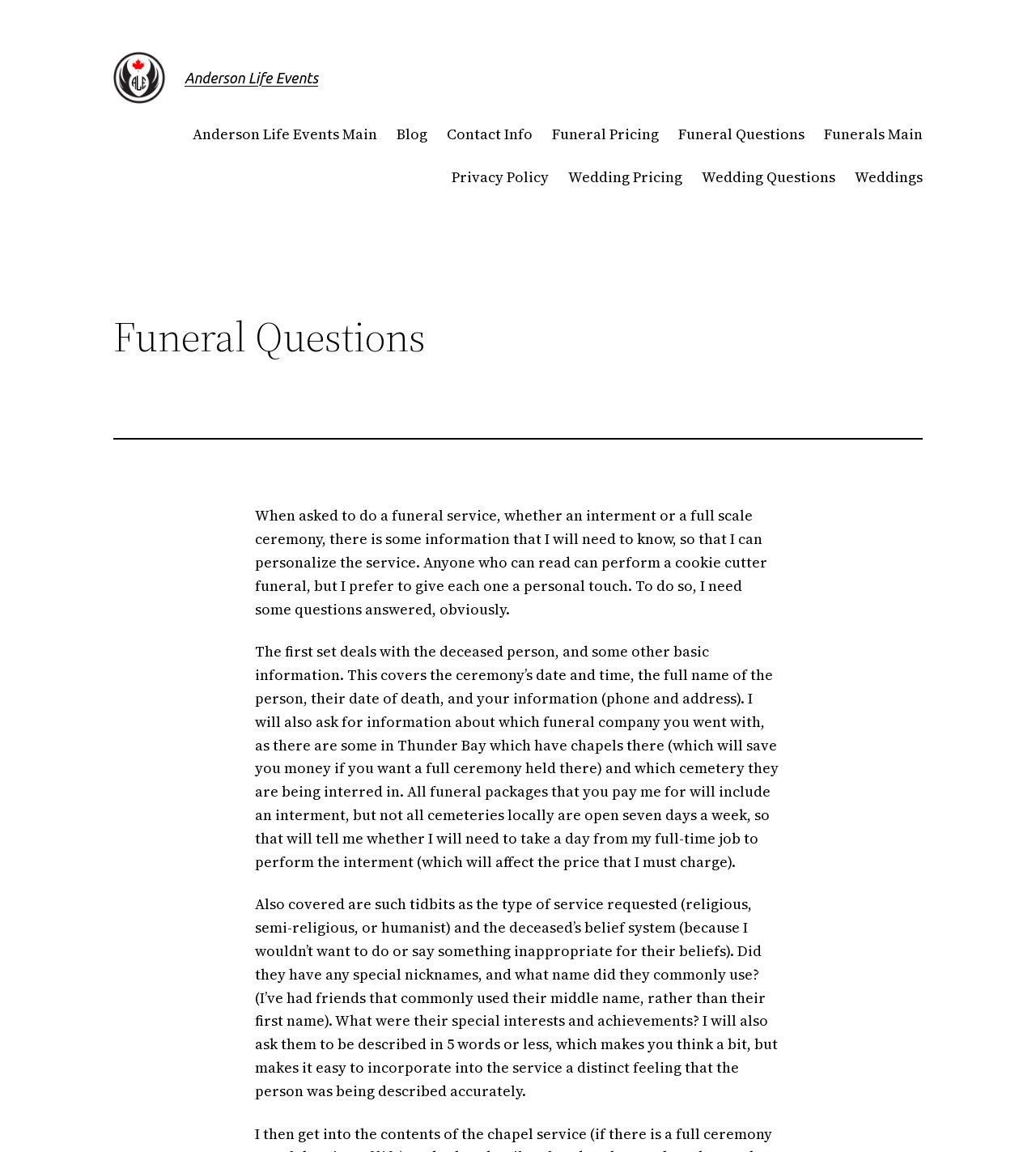What is the goal of describing the deceased person in 5 words or less?
Look at the webpage screenshot and answer the question with a detailed explanation.

The goal of describing the deceased person in 5 words or less is to accurately capture their essence, making it easy to incorporate into the funeral service, as mentioned in the text 'What were their special interests and achievements? I will also ask them to be described in 5 words or less...'